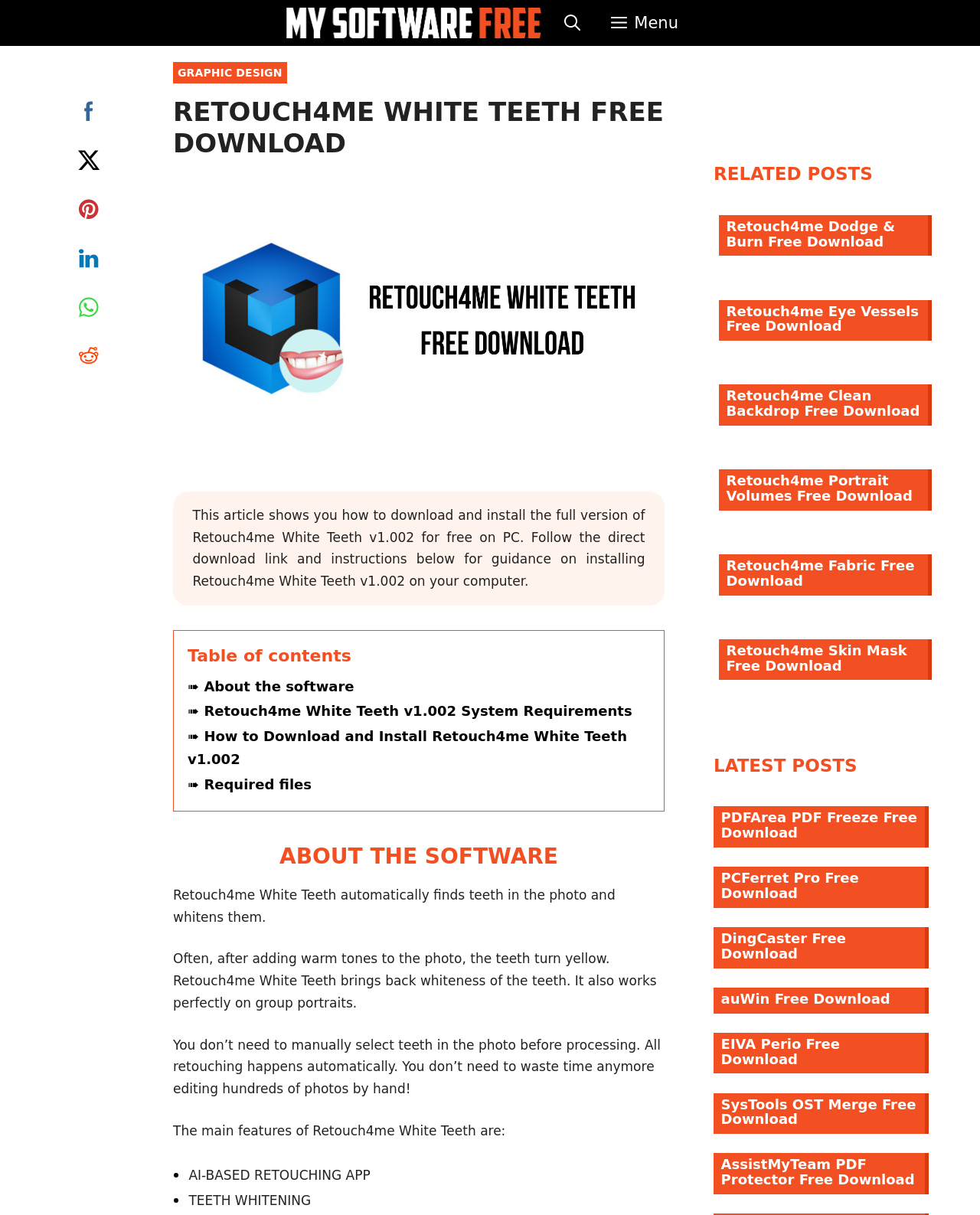What is the version of Retouch4me White Teeth being discussed?
Refer to the screenshot and deliver a thorough answer to the question presented.

The webpage mentions that the article shows how to download and install the full version of Retouch4me White Teeth v1.002 for free on PC, indicating that the version being discussed is v1.002.